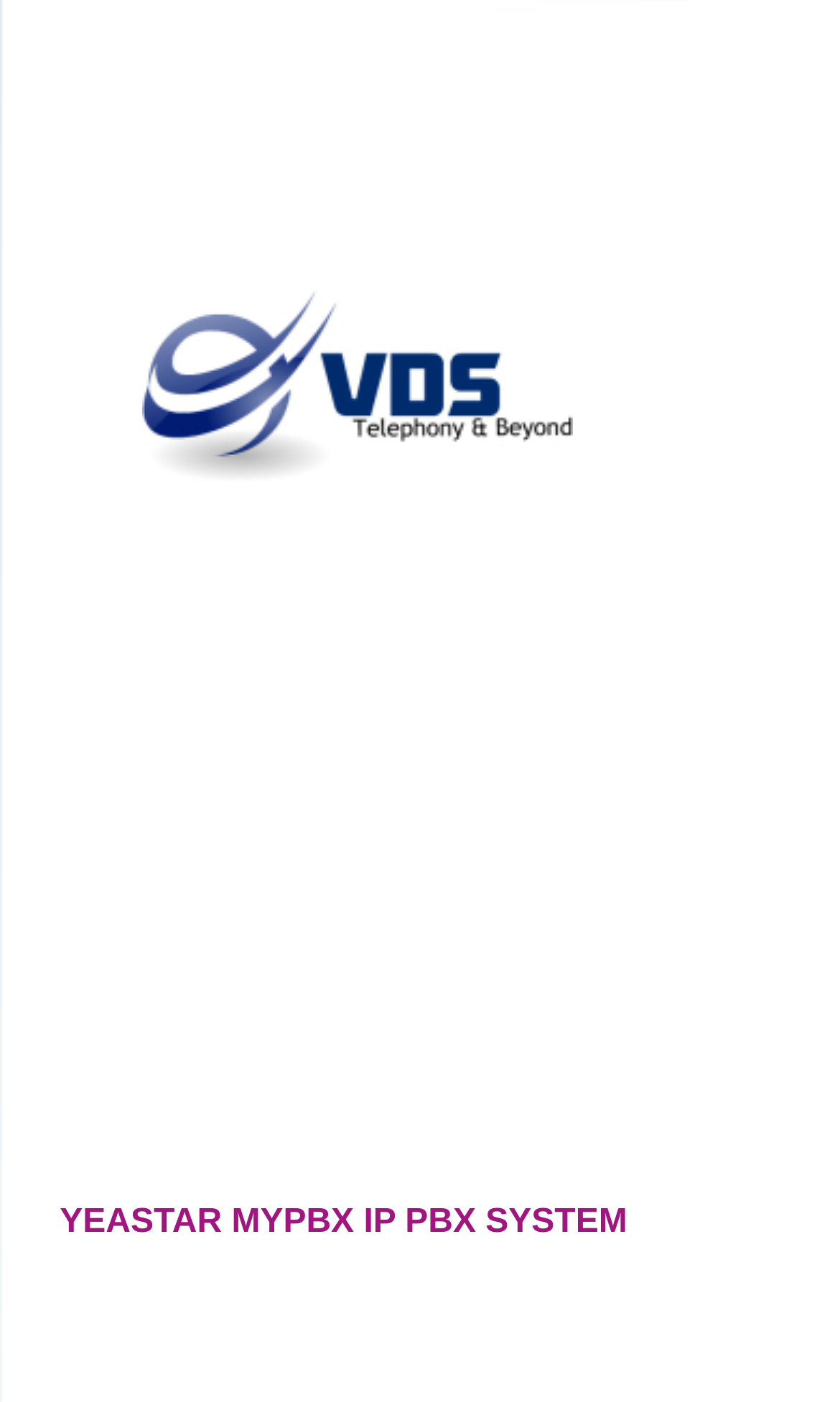Bounding box coordinates are to be given in the format (top-left x, top-left y, bottom-right x, bottom-right y). All values must be floating point numbers between 0 and 1. Provide the bounding box coordinate for the UI element described as: Polycom

[0.192, 0.495, 0.618, 0.528]